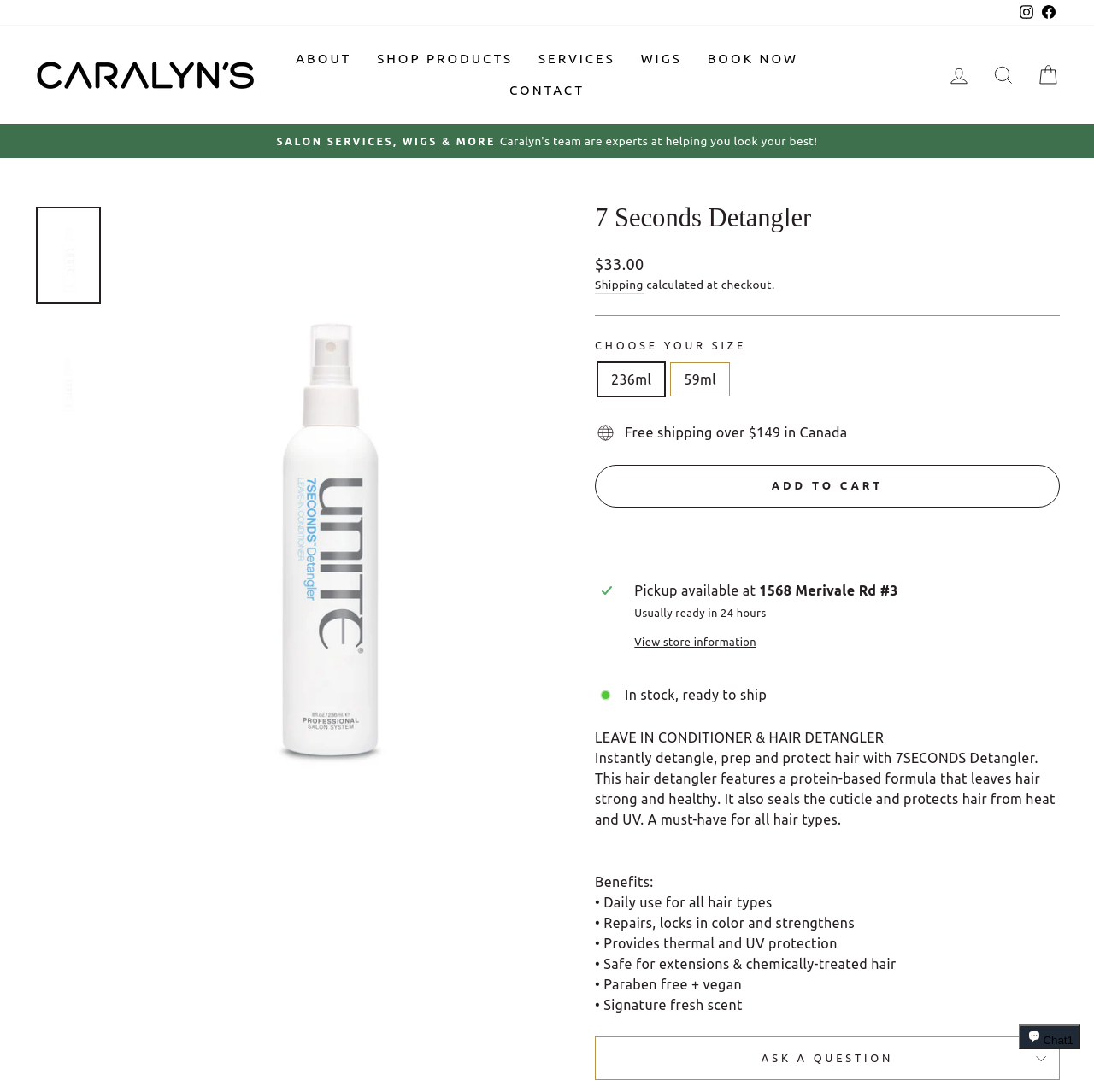Determine the bounding box coordinates of the clickable region to follow the instruction: "Click the 'SEARCH' link".

[0.897, 0.052, 0.938, 0.086]